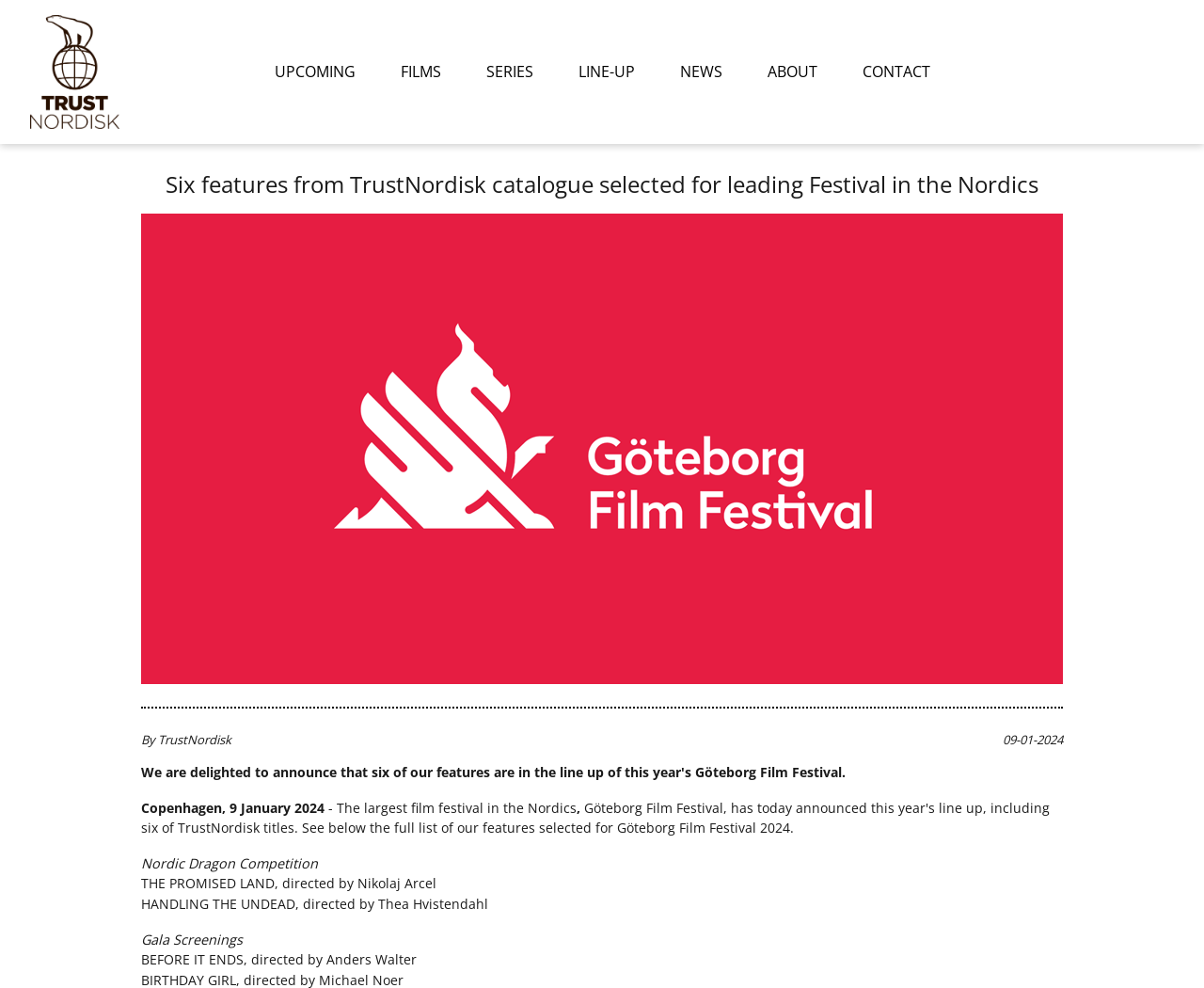Could you identify the text that serves as the heading for this webpage?

Six features from TrustNordisk catalogue selected for leading Festival in the Nordics